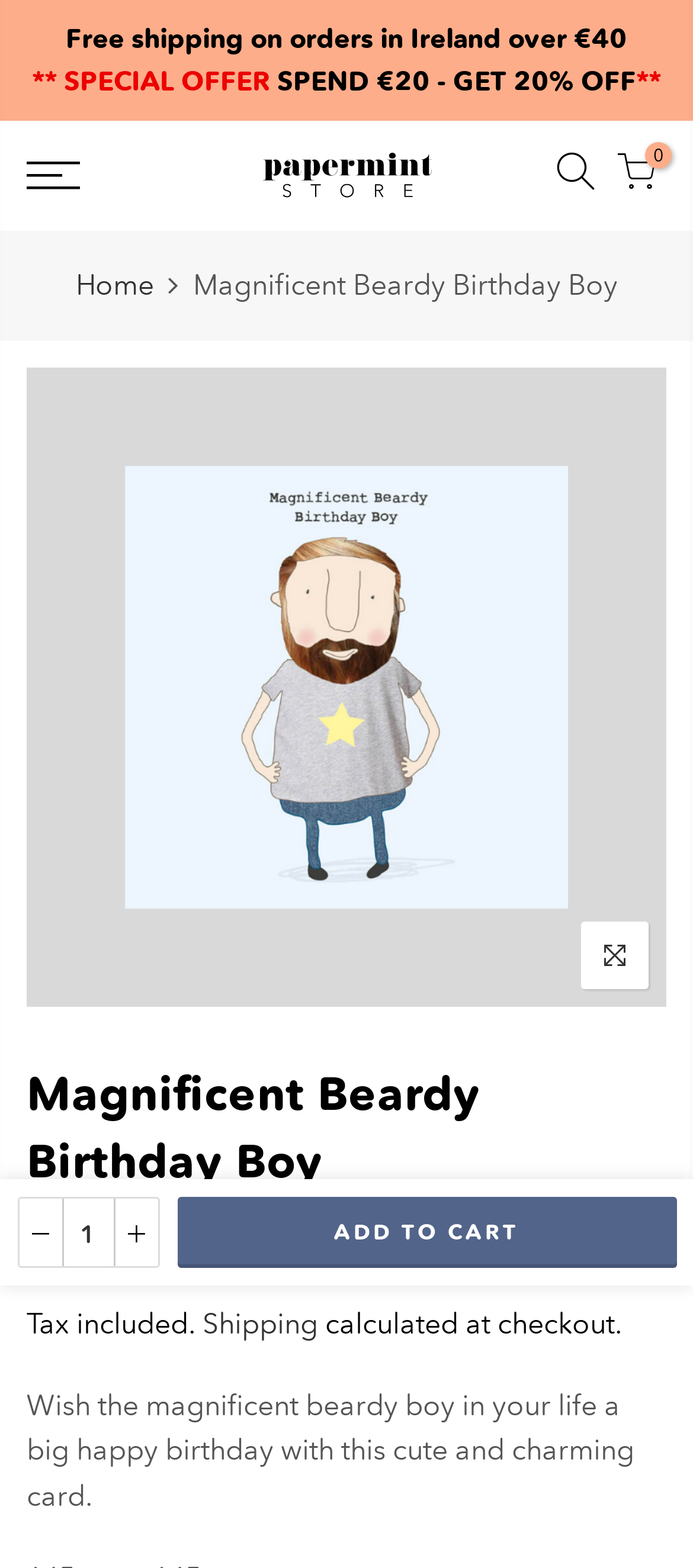What is the discount for spending €20?
Answer with a single word or phrase by referring to the visual content.

20% off